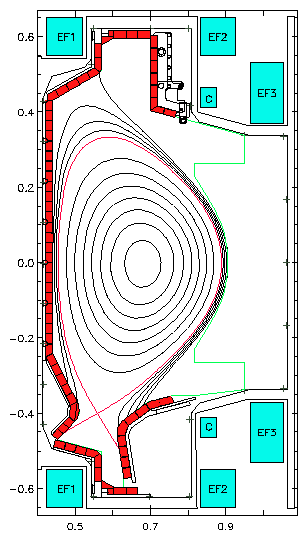Please respond to the question using a single word or phrase:
What do the contoured lines represent?

Magnetic field strength and topology